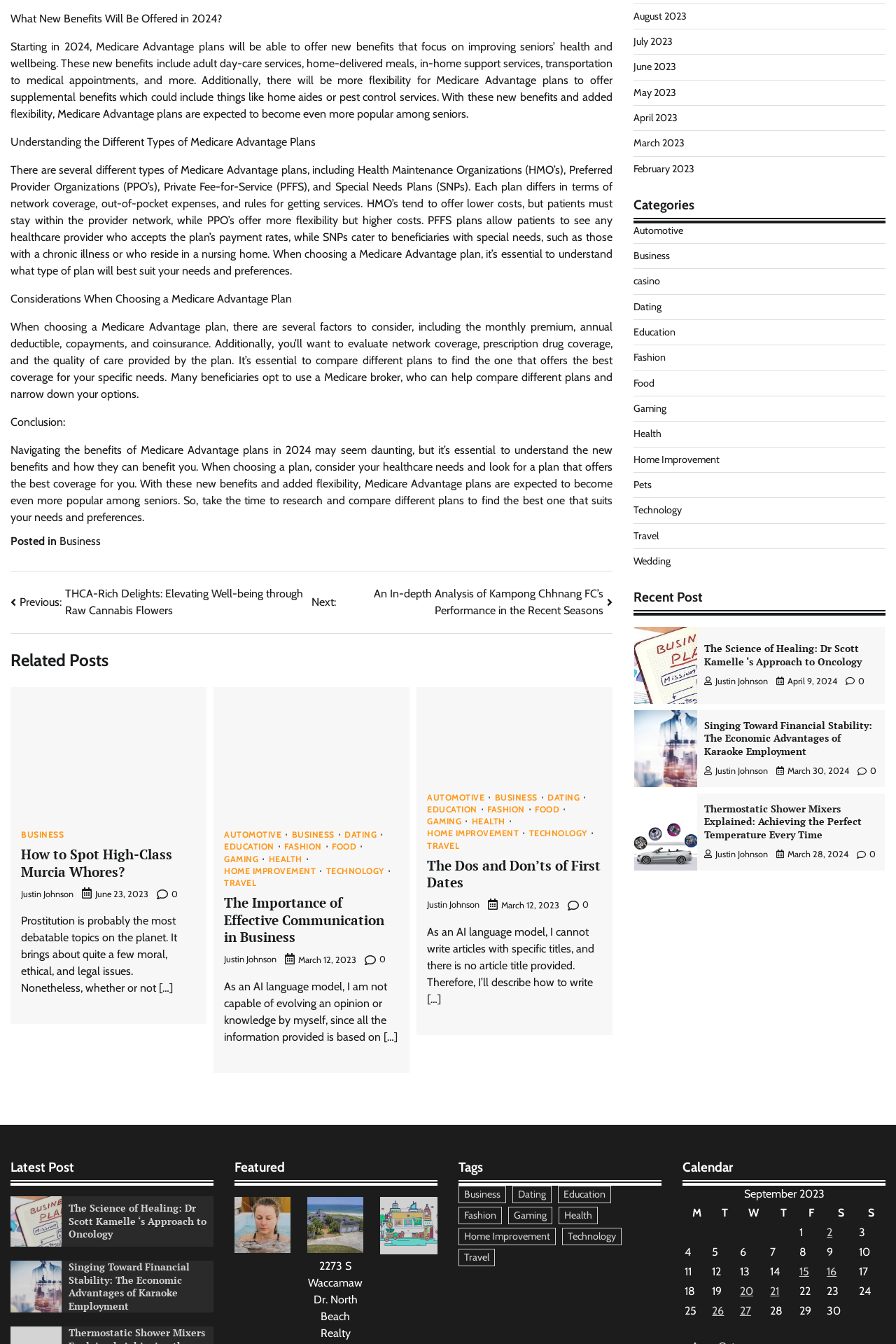Please identify the bounding box coordinates of the clickable area that will allow you to execute the instruction: "Read the article 'The Dos and Don’ts of First Dates'".

[0.477, 0.638, 0.672, 0.663]